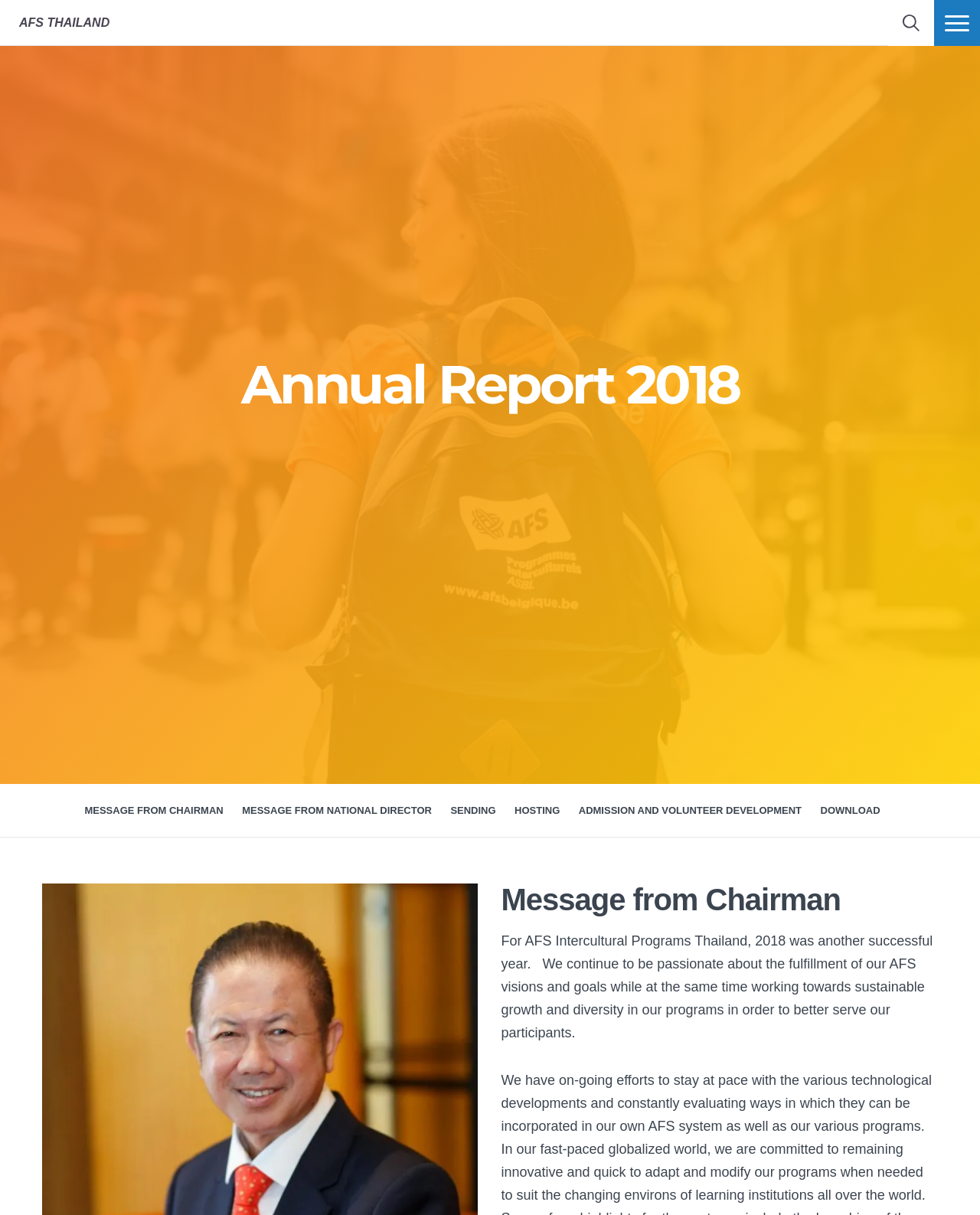Determine the bounding box coordinates for the area that should be clicked to carry out the following instruction: "Click on 'NEXT'".

None